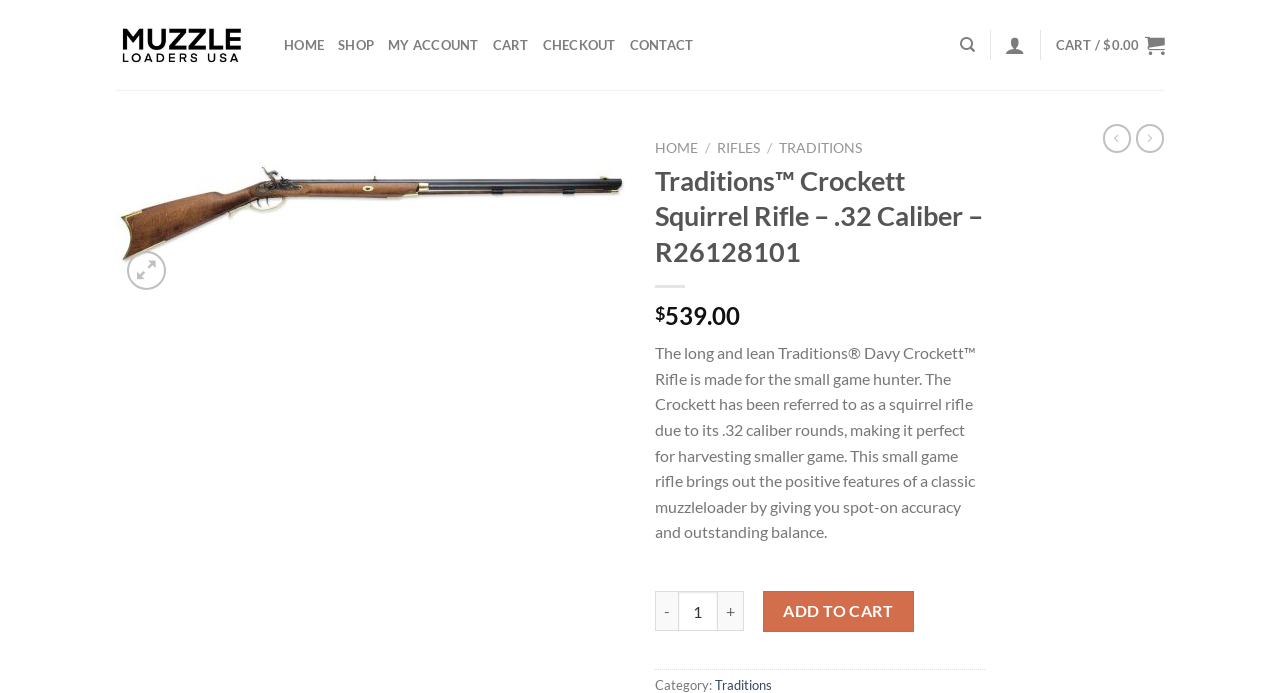Please locate the bounding box coordinates for the element that should be clicked to achieve the following instruction: "View product details". Ensure the coordinates are given as four float numbers between 0 and 1, i.e., [left, top, right, bottom].

[0.09, 0.293, 0.488, 0.32]